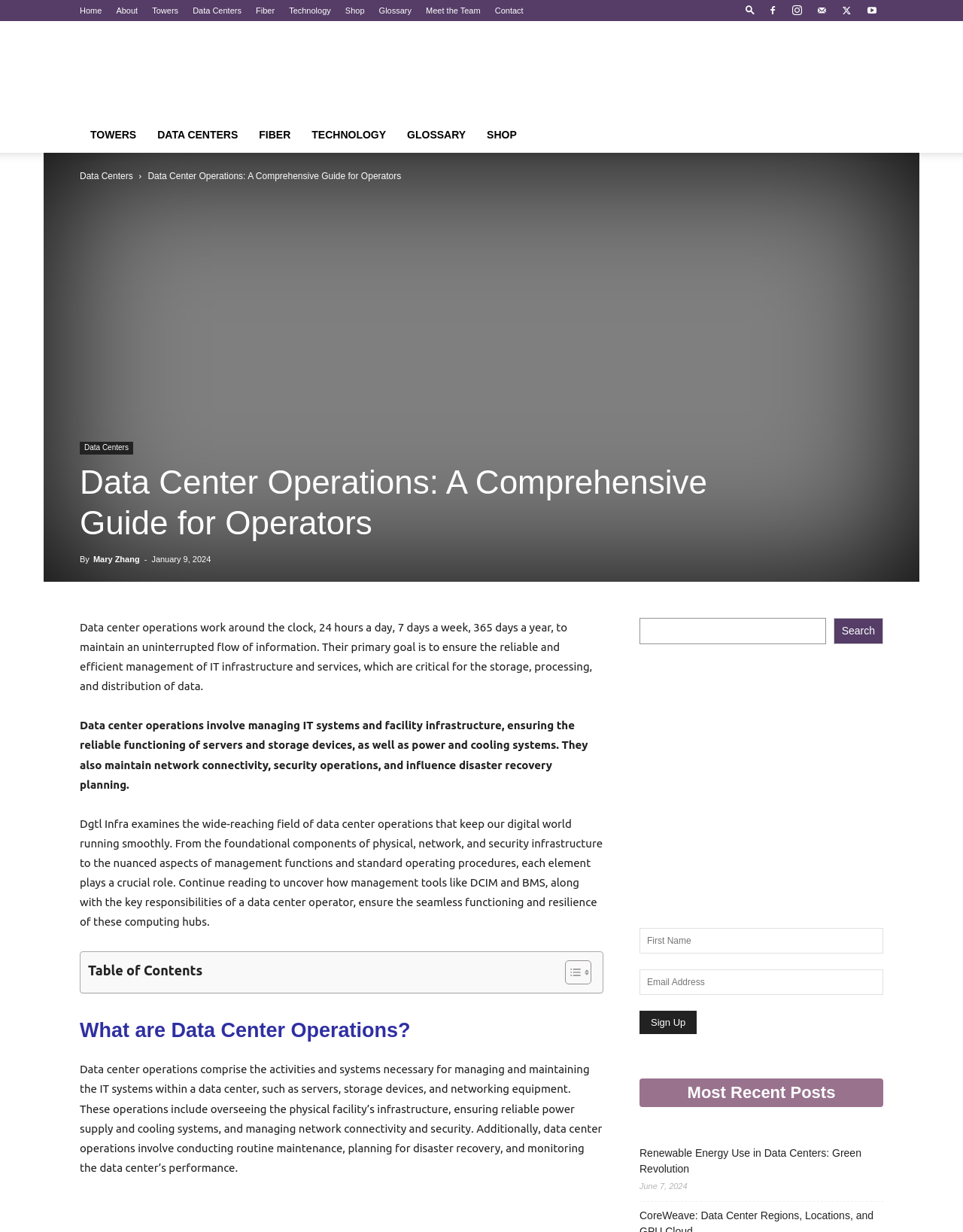Review the image closely and give a comprehensive answer to the question: What is the topic of the most recent post mentioned on the webpage?

The most recent post mentioned on the webpage is 'Renewable Energy Use in Data Centers: Green Revolution', which is dated June 7, 2024.